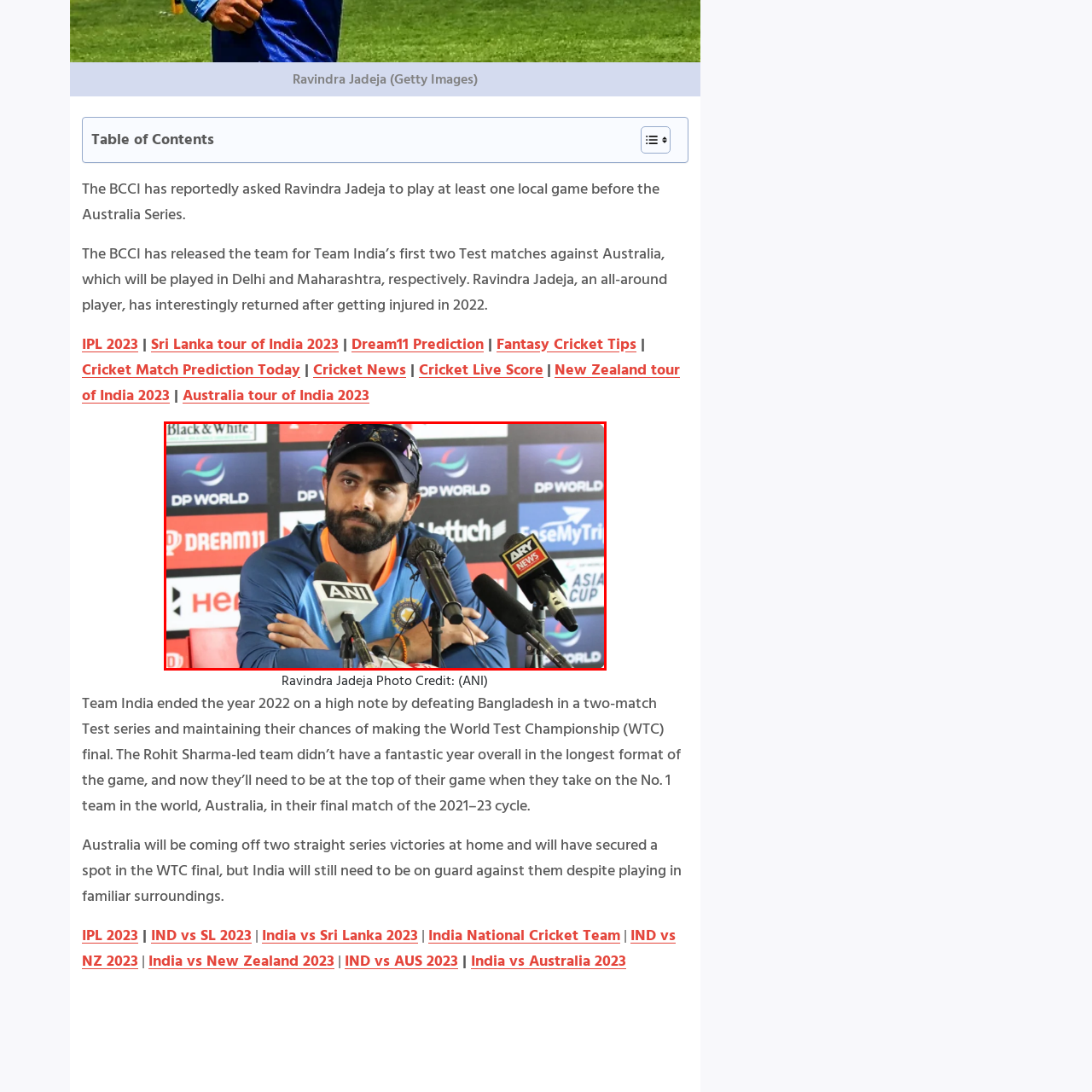Check the area bordered by the red box and provide a single word or phrase as the answer to the question: What is the color of Ravindra Jadeja's dress?

blue